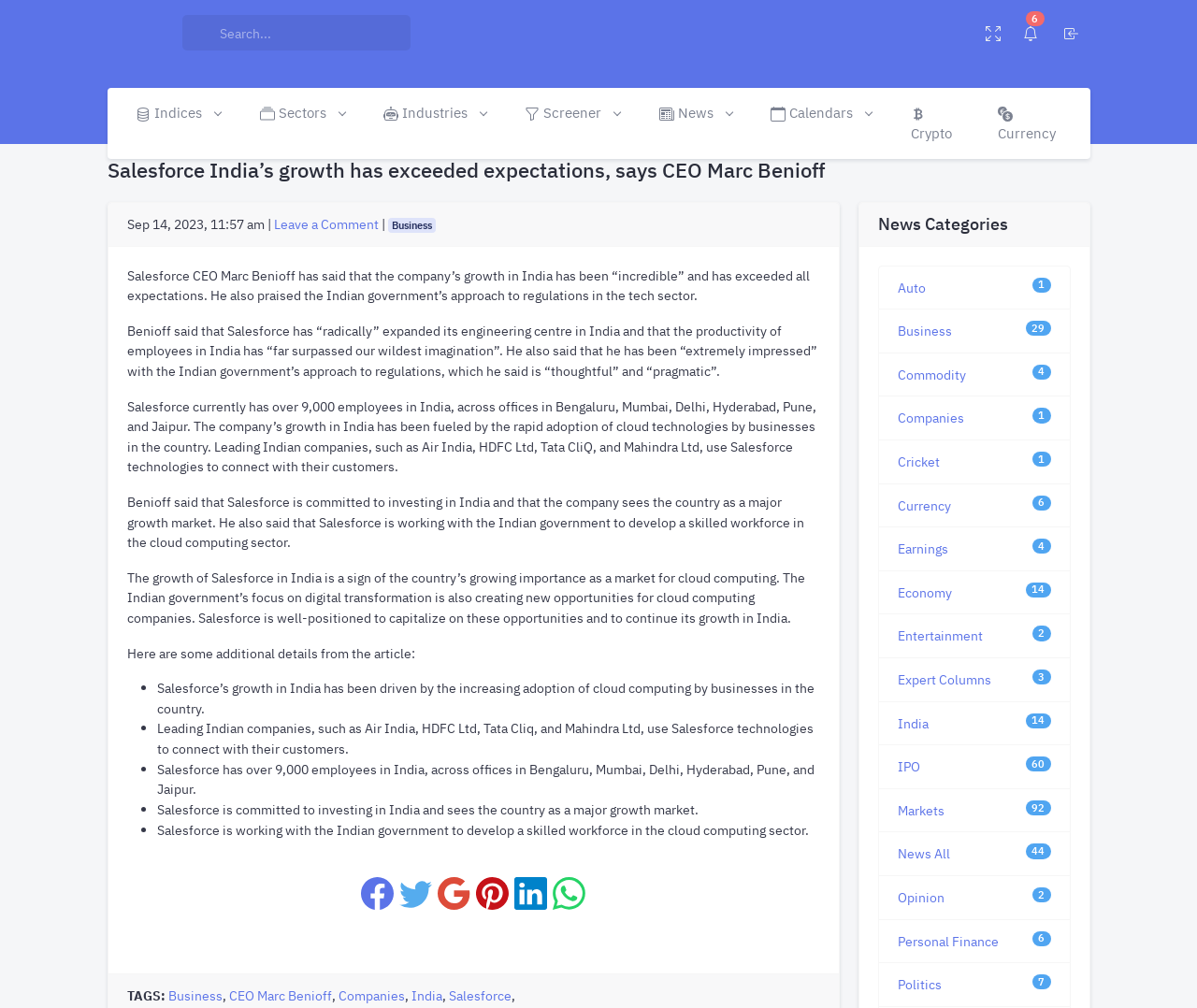Indicate the bounding box coordinates of the element that must be clicked to execute the instruction: "Leave a comment". The coordinates should be given as four float numbers between 0 and 1, i.e., [left, top, right, bottom].

[0.229, 0.213, 0.316, 0.231]